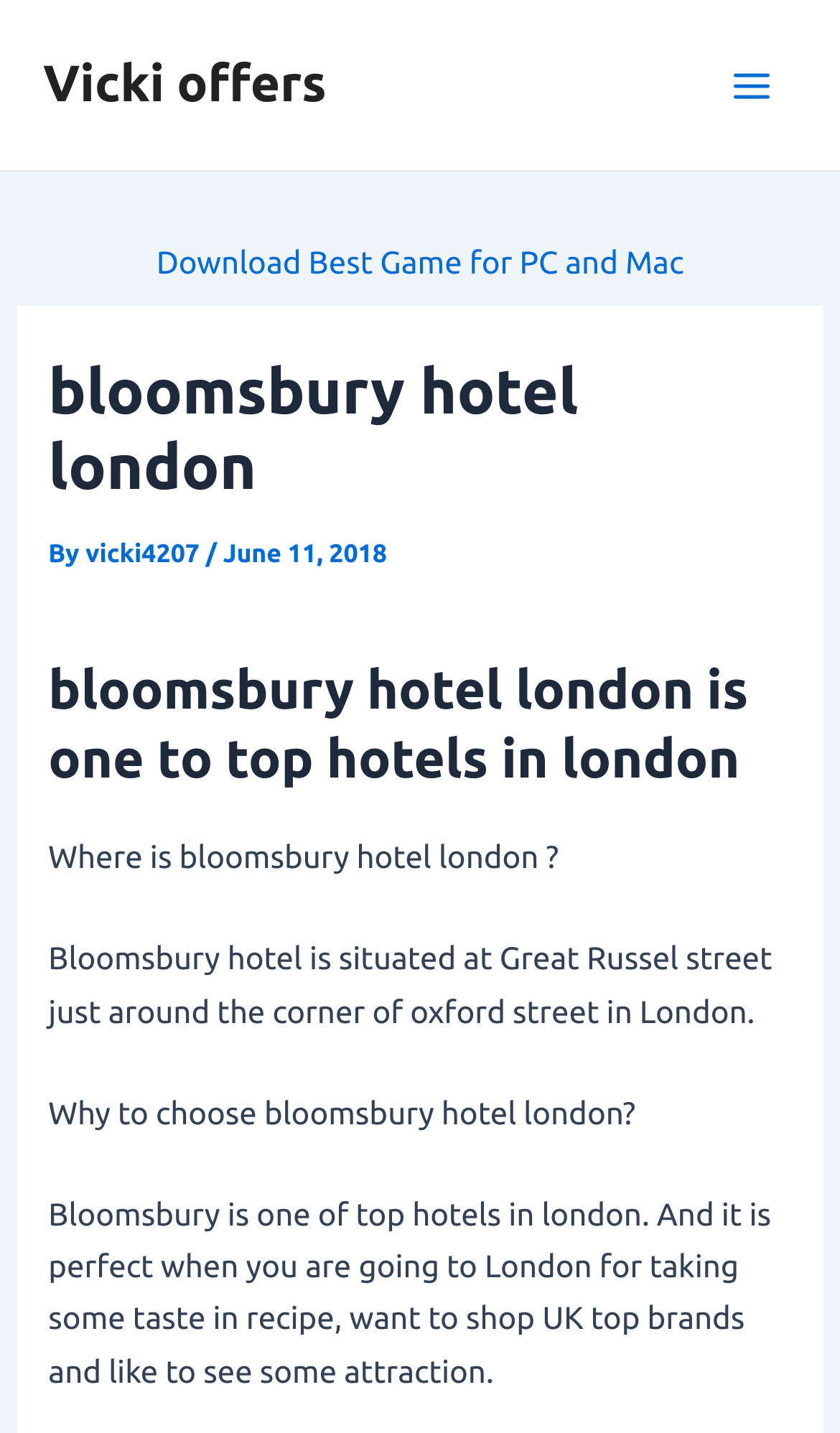What is the date of the article about Bloomsbury Hotel?
Using the image, provide a concise answer in one word or a short phrase.

June 11, 2018